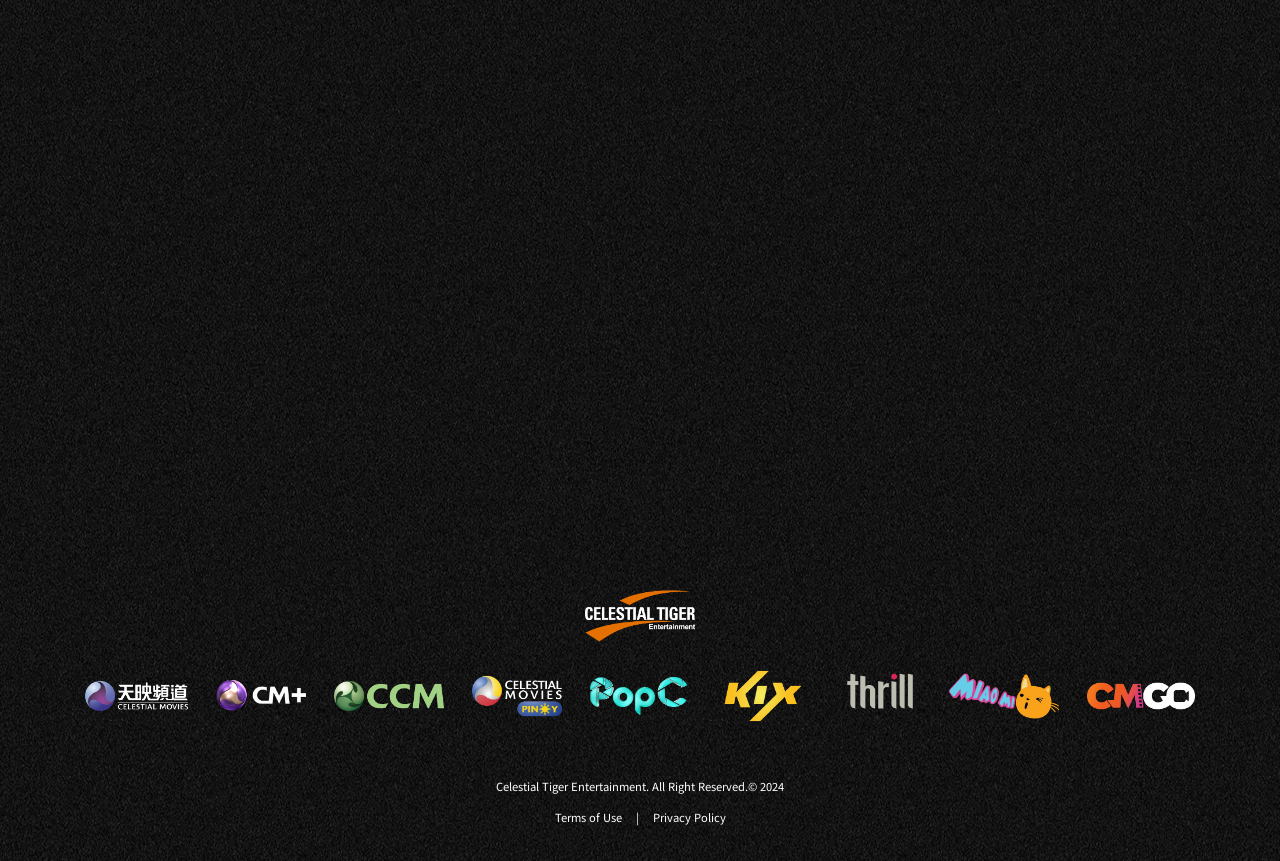Please give a succinct answer using a single word or phrase:
What is the title of the first movie?

The Imperial Swordsman